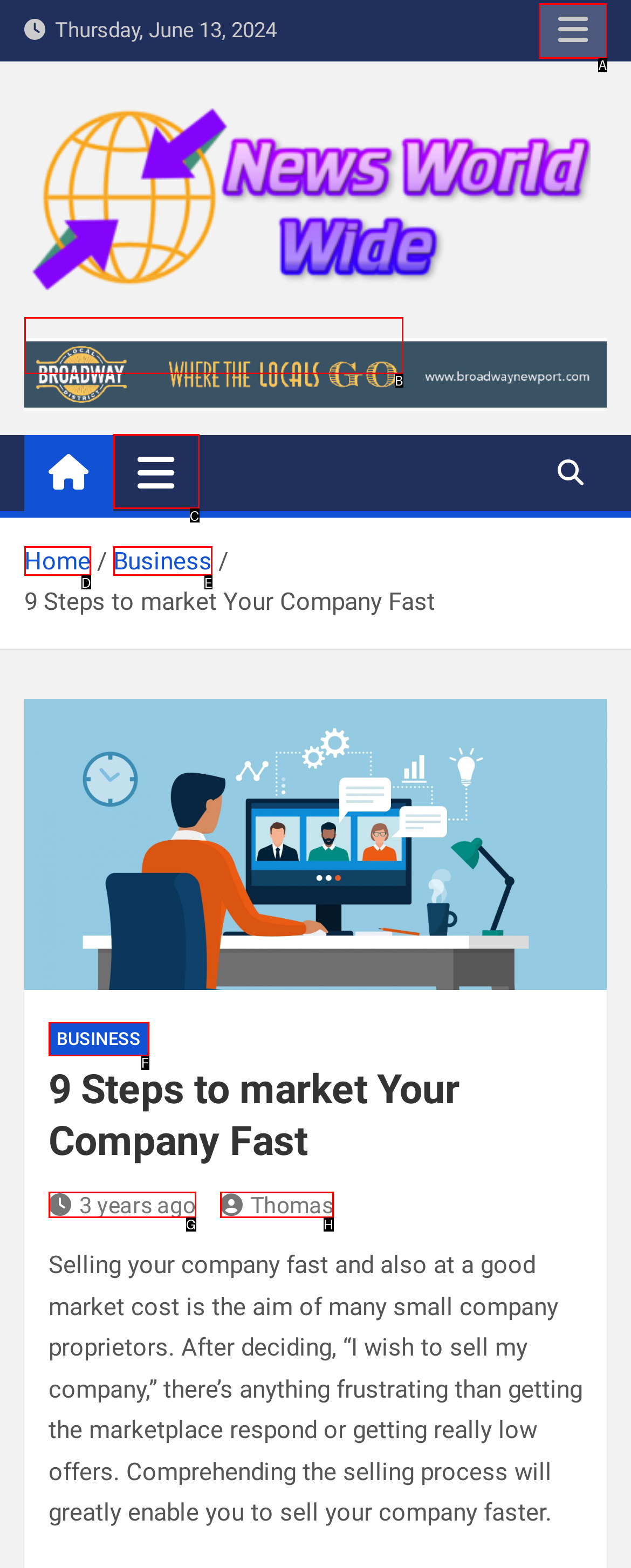Choose the UI element that best aligns with the description: 3 years ago
Respond with the letter of the chosen option directly.

G